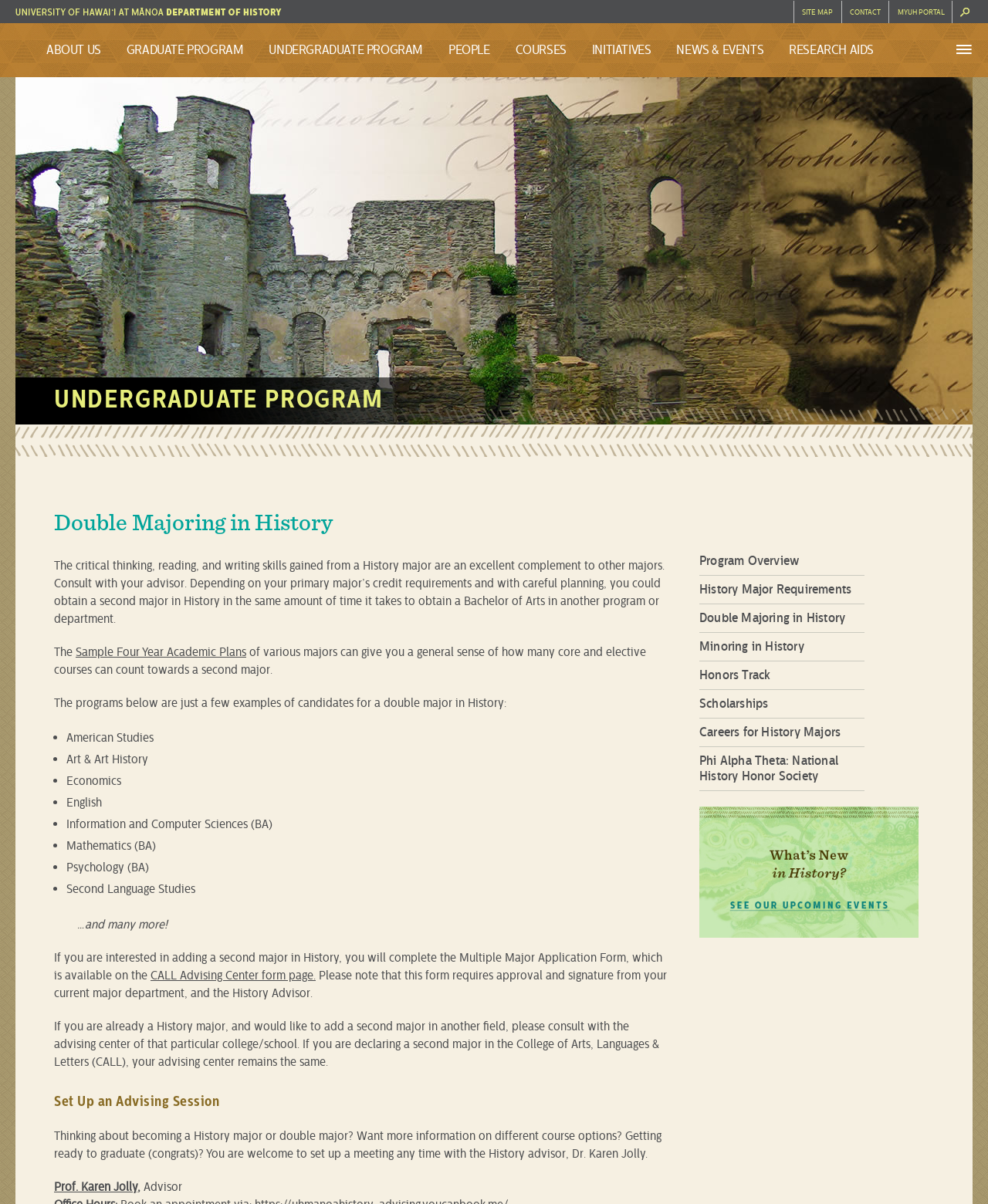Who is the History advisor mentioned on the webpage?
Give a single word or phrase answer based on the content of the image.

Dr. Karen Jolly